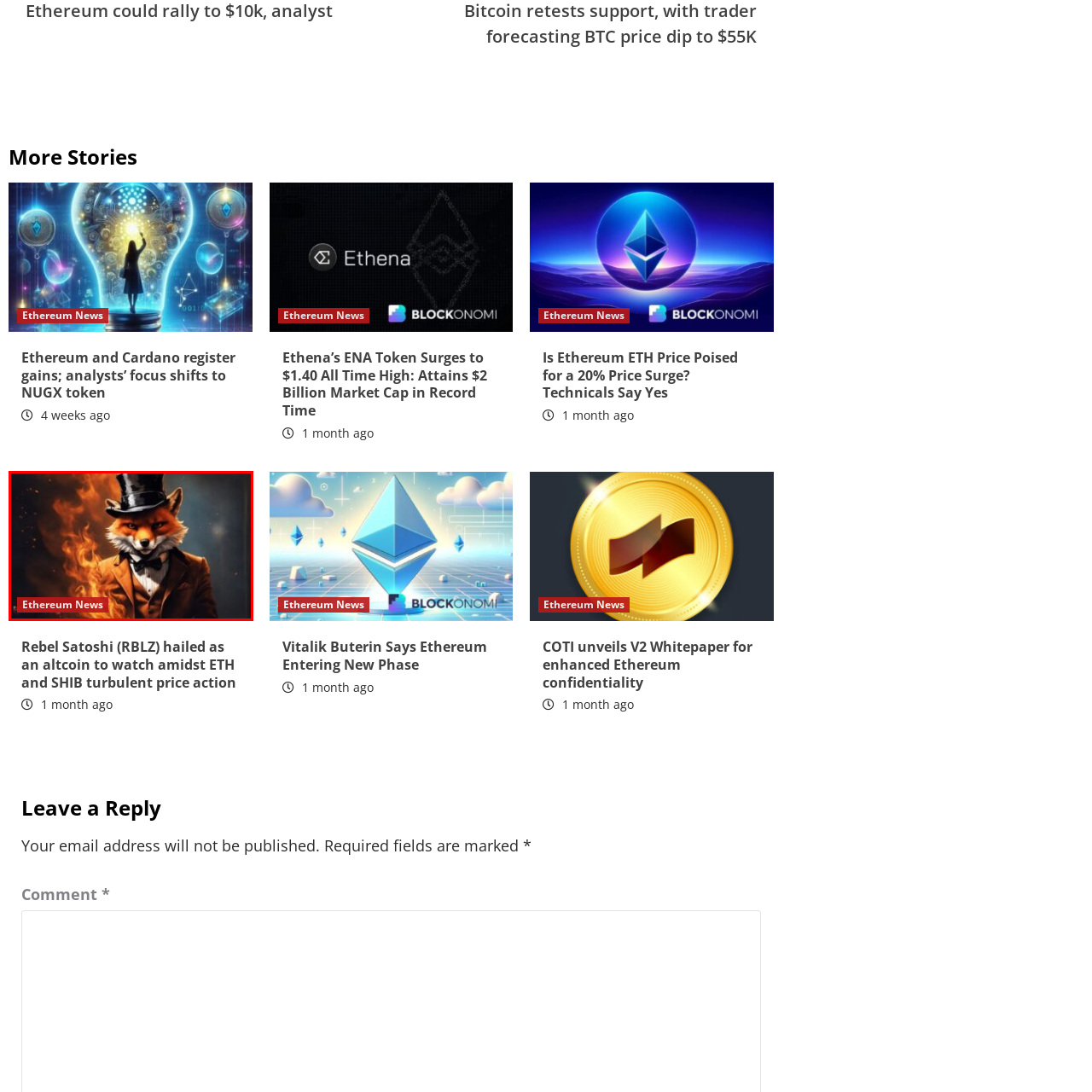What is the fox wearing?
Check the image inside the red boundary and answer the question using a single word or brief phrase.

suit and top hat